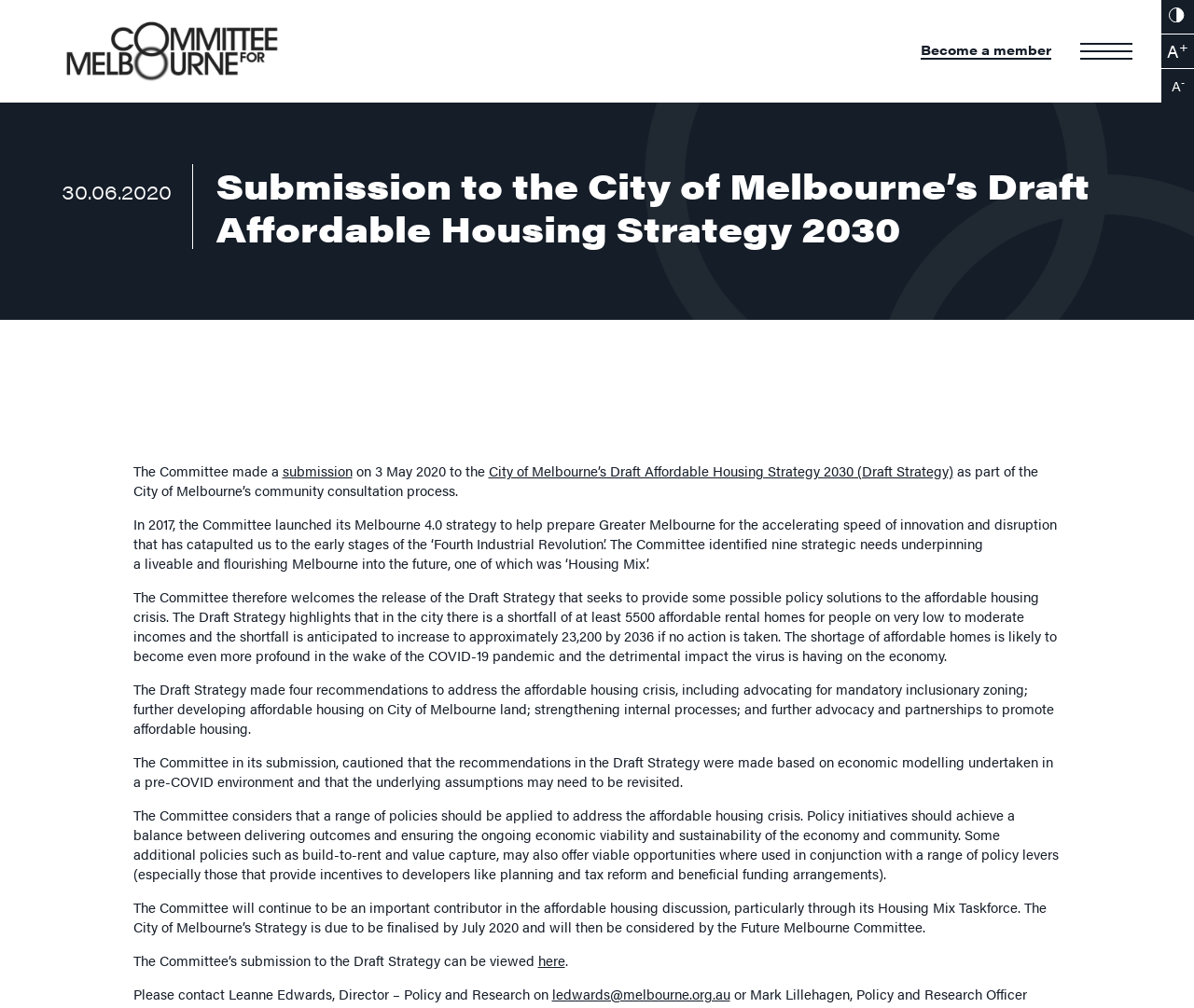Please identify the bounding box coordinates of the area that needs to be clicked to follow this instruction: "Read more about the Committee’s submission".

[0.45, 0.943, 0.473, 0.962]